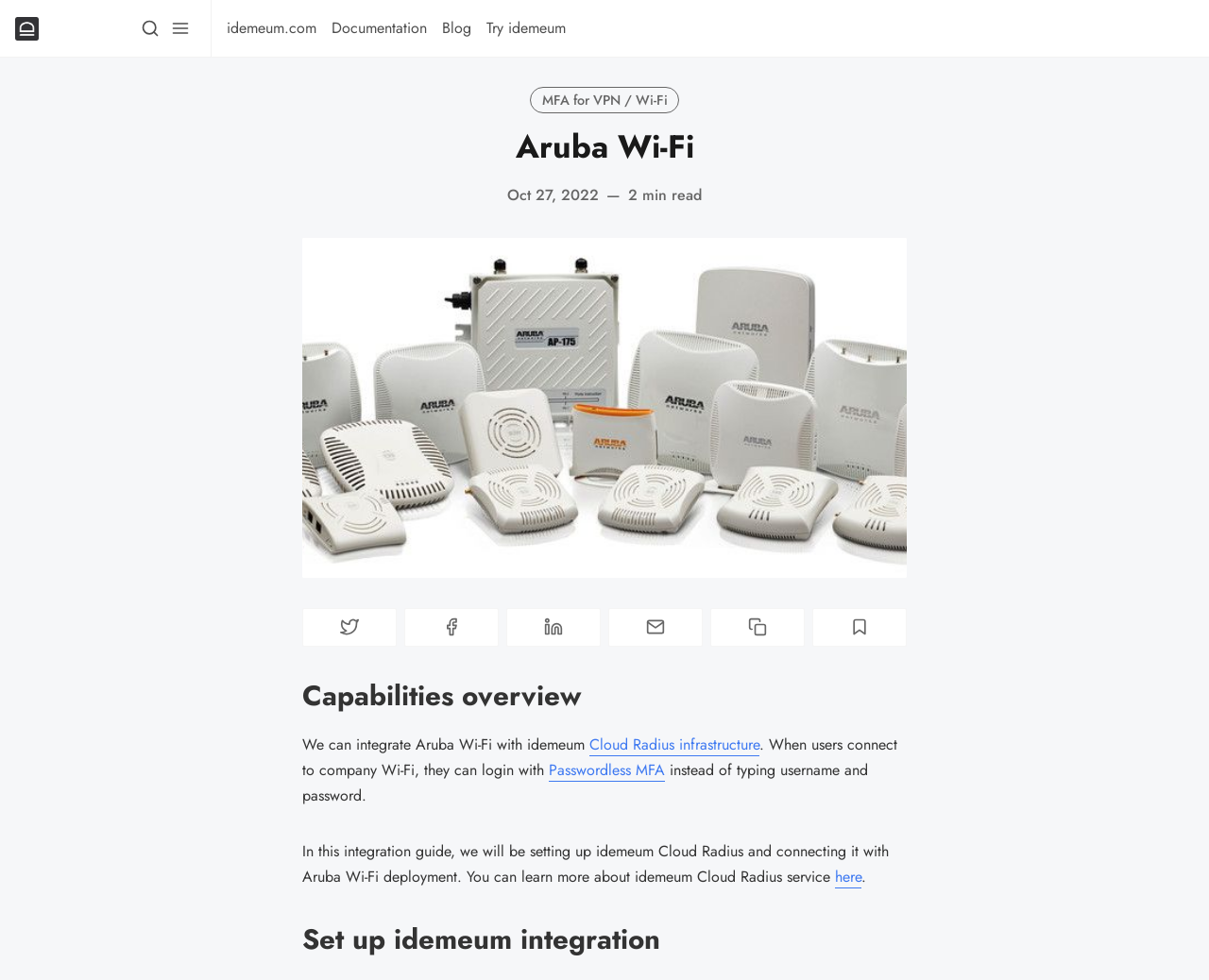What is the main topic of this webpage?
Please answer the question with a detailed response using the information from the screenshot.

Based on the webpage content, I can see that the main topic is about integrating Aruba Wi-Fi with idemeum Cloud Radius infrastructure, which allows users to login with Passwordless MFA instead of typing username and password.